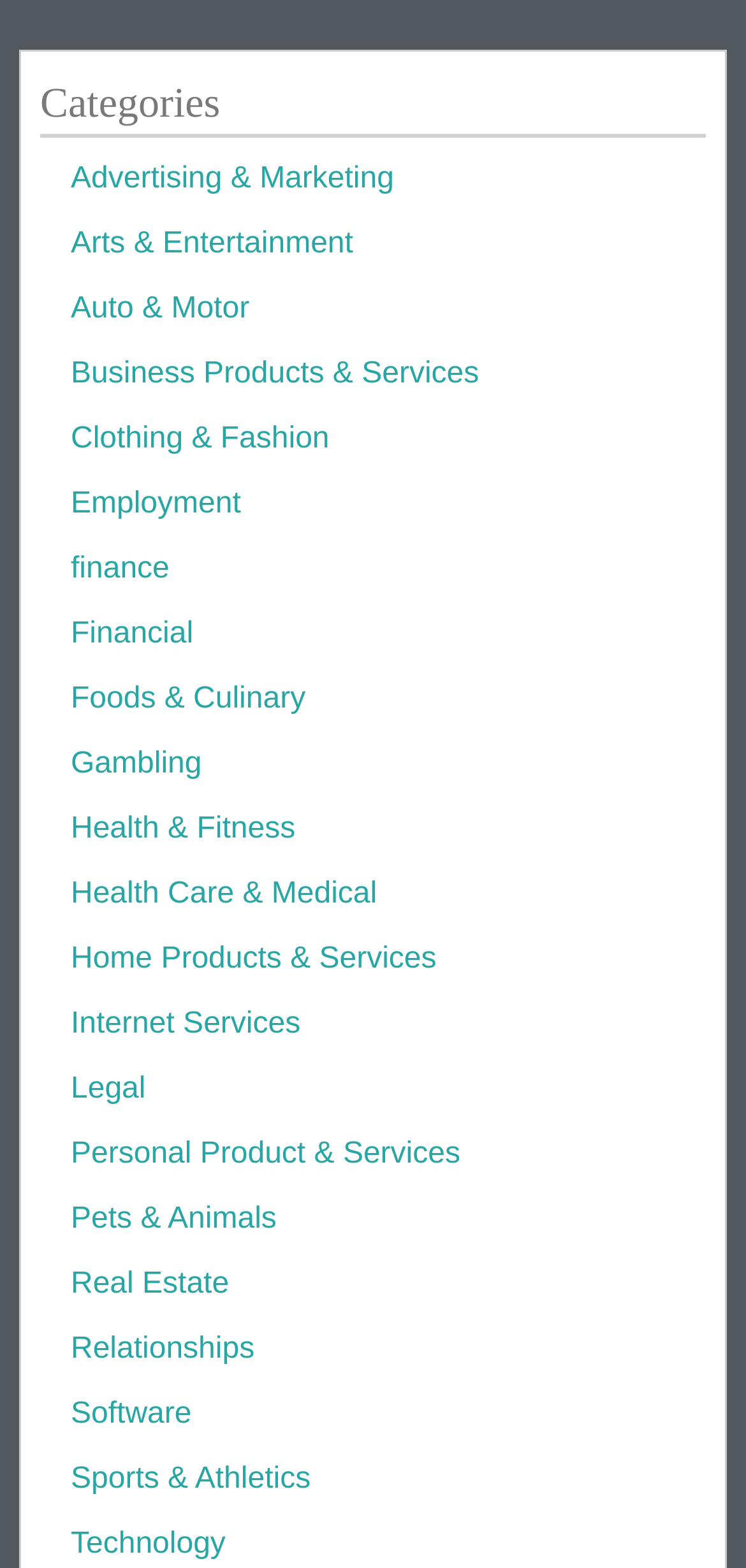Determine the bounding box coordinates of the element that should be clicked to execute the following command: "Browse Advertising & Marketing".

[0.095, 0.104, 0.528, 0.124]